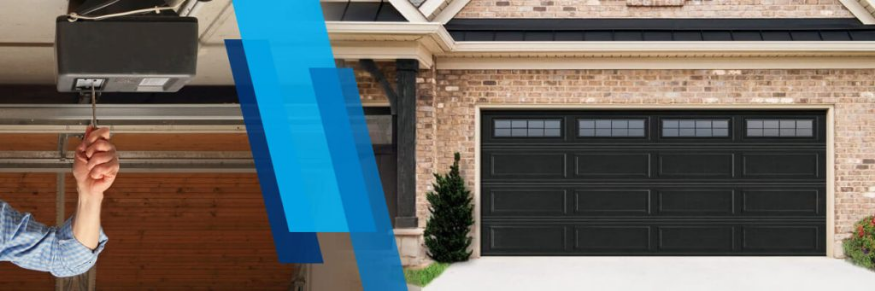Provide a single word or phrase to answer the given question: 
What is the person in the image doing?

Pulling down garage door opener